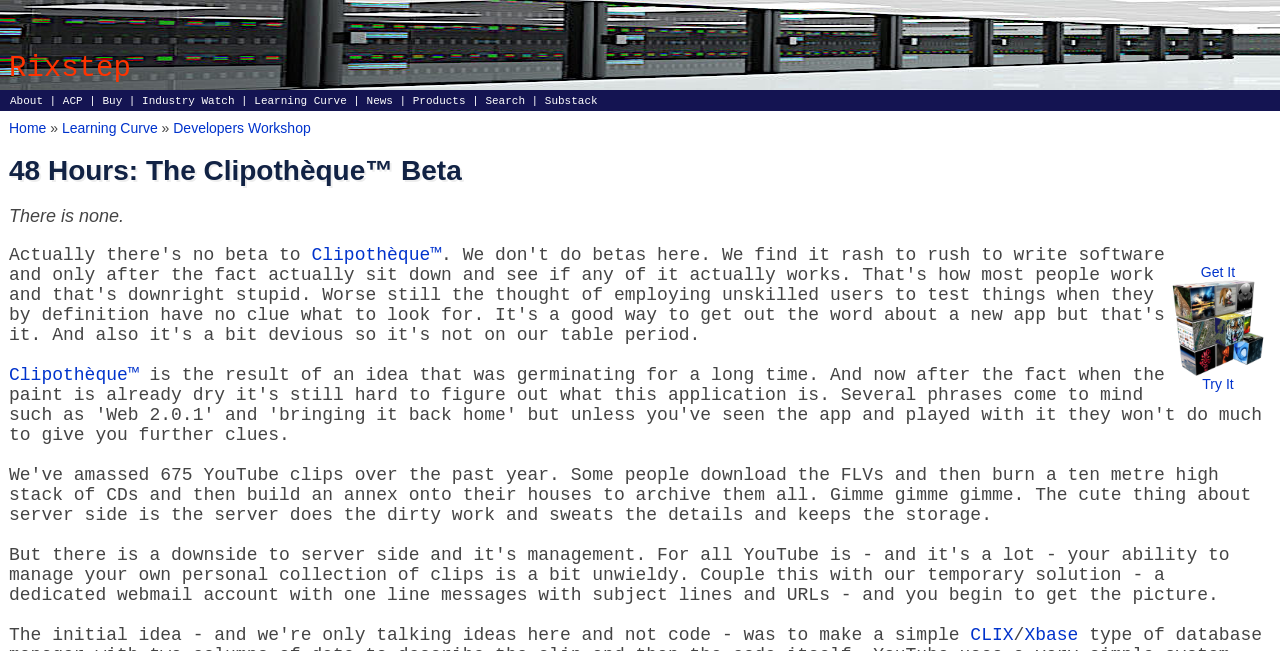Extract the bounding box coordinates for the UI element described as: "Clipothèque™".

[0.243, 0.376, 0.345, 0.406]